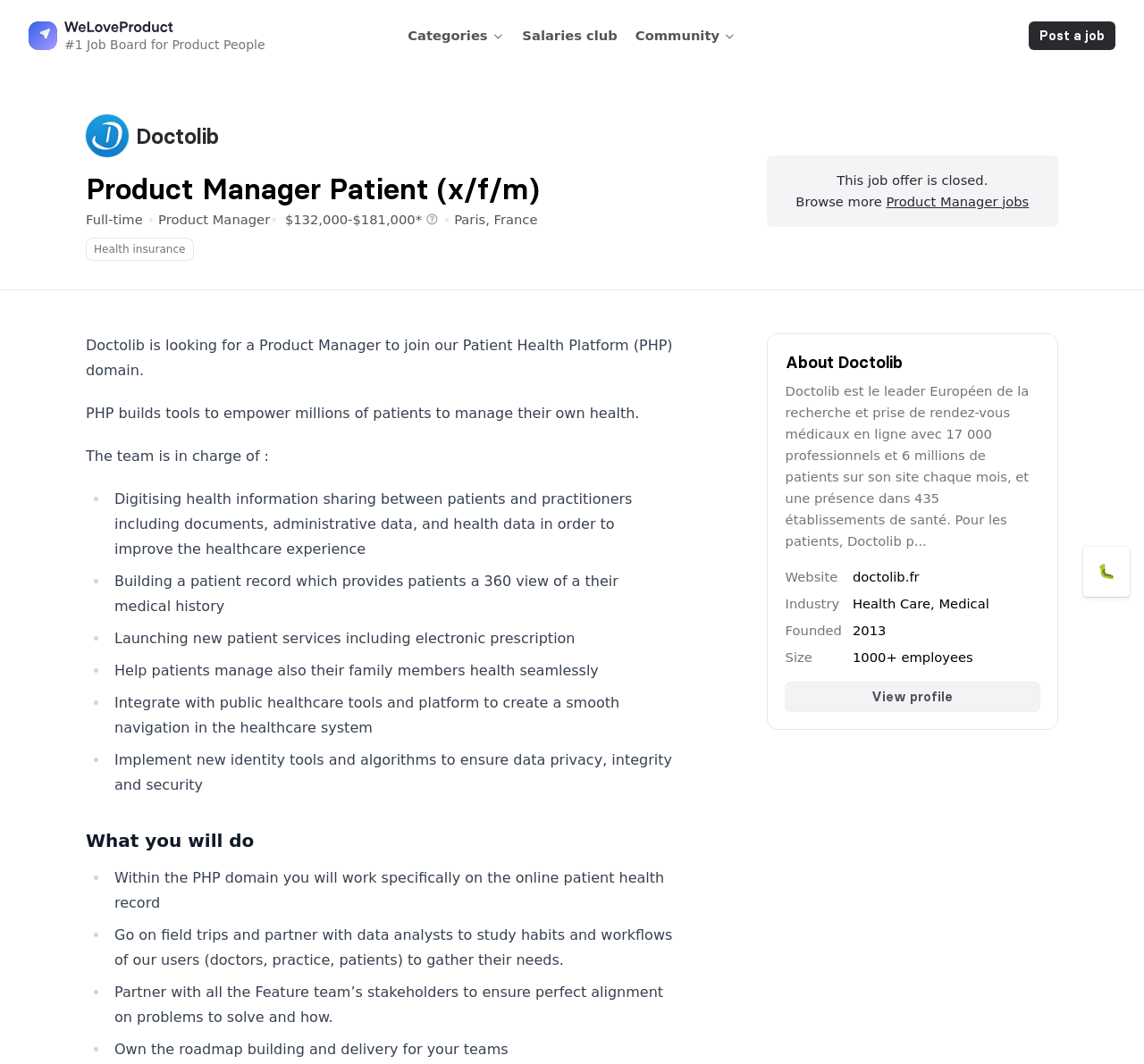What is the job title of the job posting?
Based on the visual information, provide a detailed and comprehensive answer.

The job title can be found in the heading element with the text 'Product Manager Patient (x/f/m)' which is located at the top of the webpage, indicating that the job posting is for a Product Manager Patient position at Doctolib.